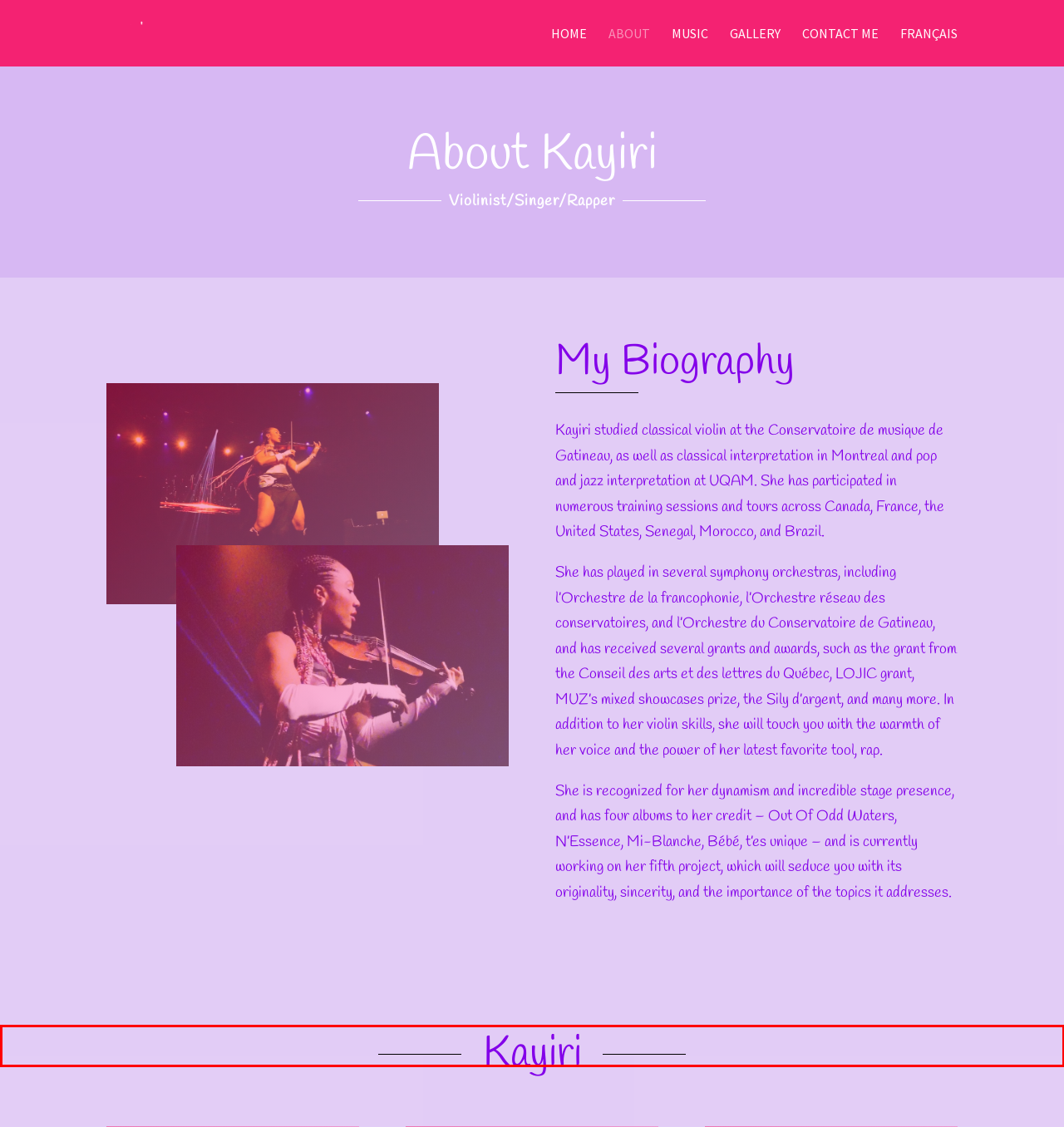Given a webpage screenshot with a red bounding box, perform OCR to read and deliver the text enclosed by the red bounding box.

This page requires cookies to be enabled in your browser settings. Please check this setting and enable cookies (if disabled)